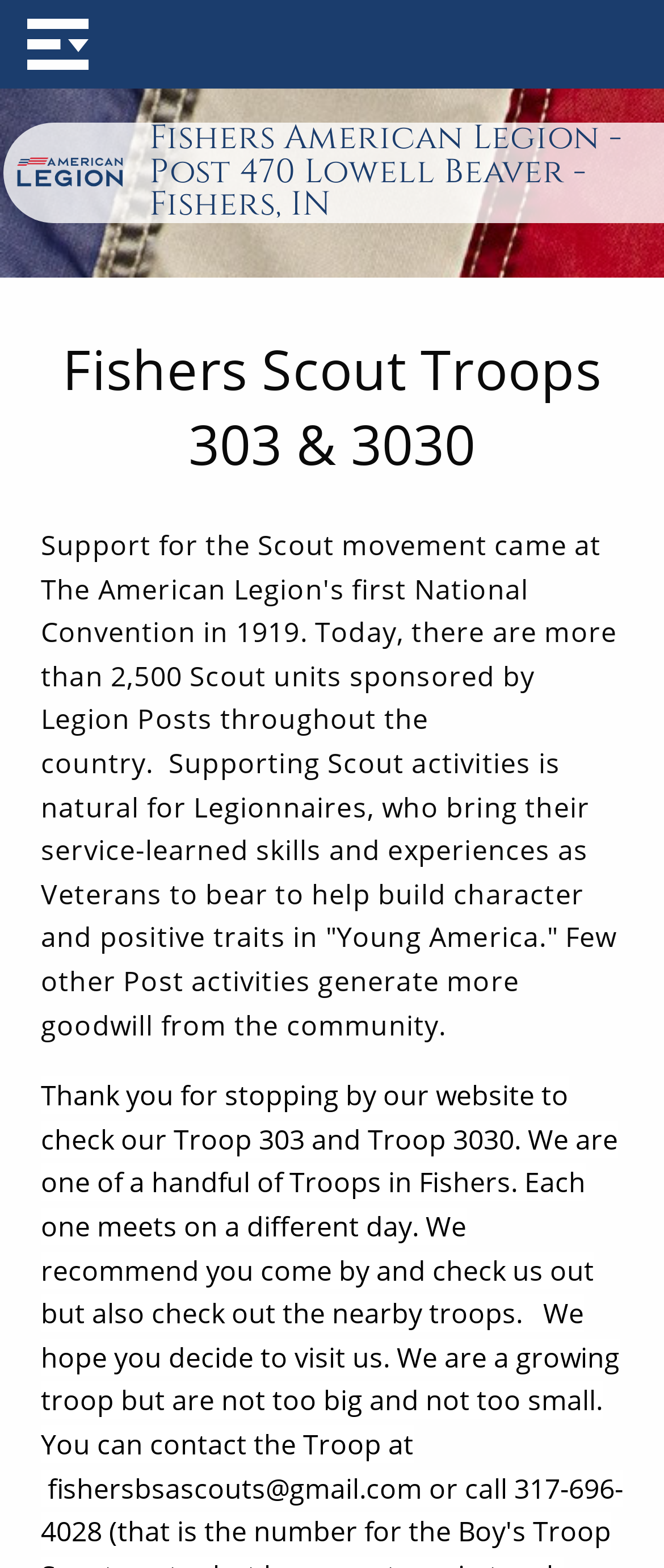What is the name of the American Legion post?
Make sure to answer the question with a detailed and comprehensive explanation.

The name of the American Legion post can be found in the heading element 'Fishers American Legion - Post 470 Lowell Beaver - Fishers, IN' which is a child element of the root element.